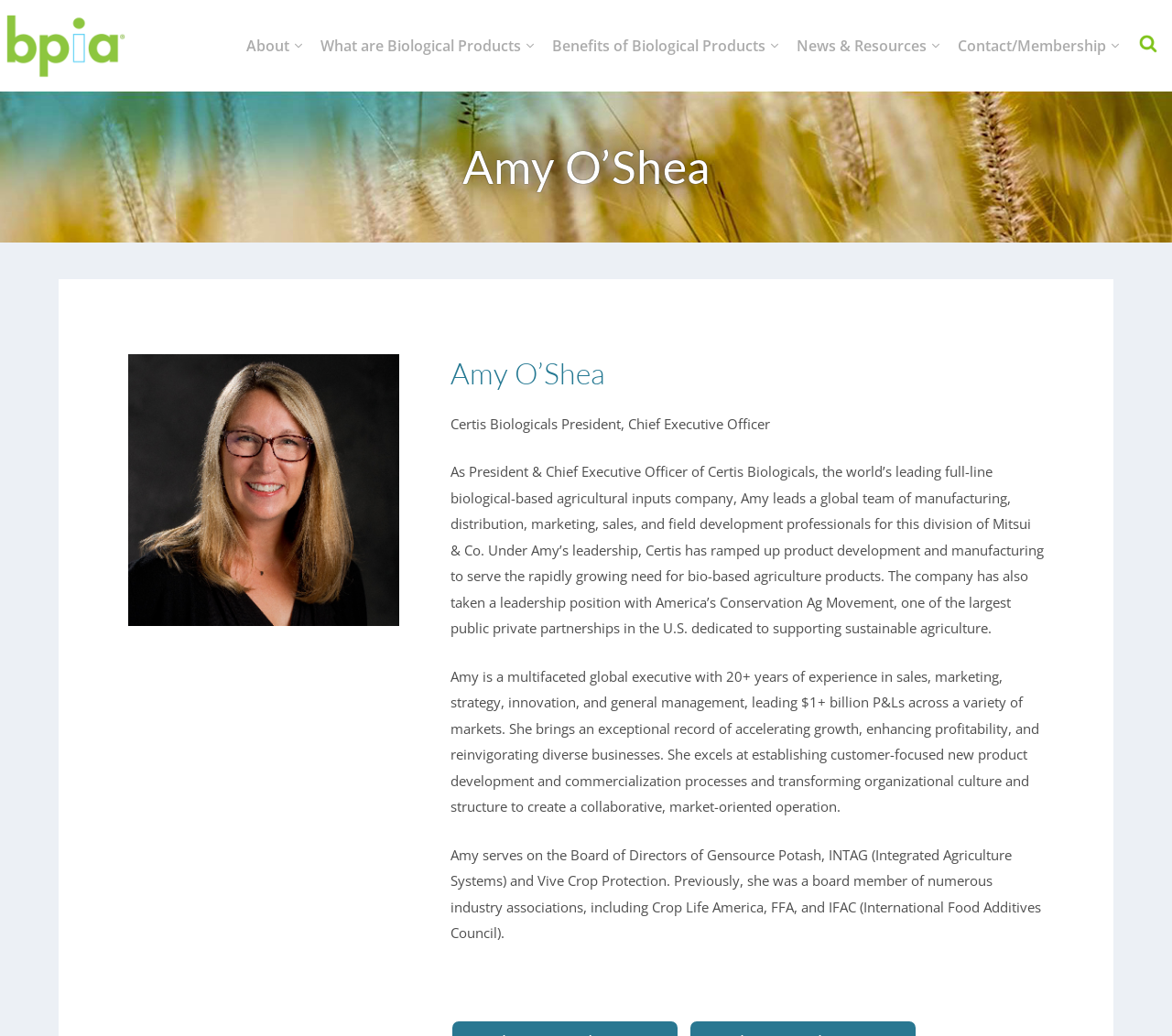How many companies is Amy O'Shea a board member of?
Please provide a single word or phrase as the answer based on the screenshot.

3